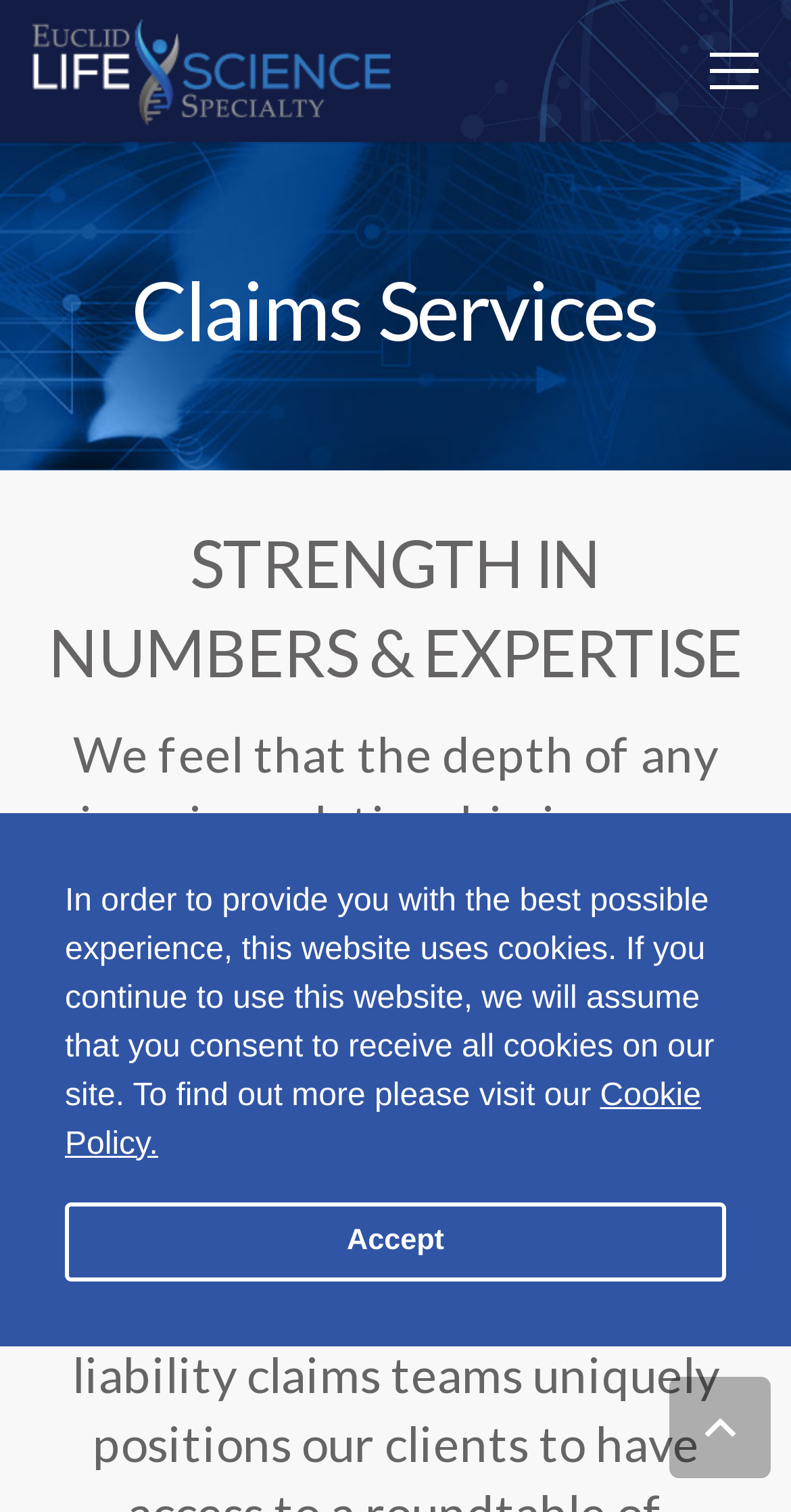What is the logo of the company?
From the details in the image, answer the question comprehensively.

The logo of the company is displayed in the footer section of the webpage and is linked to the company's name, Euclid Life Science Specialty. This suggests that the company is a life science specialty company that provides claims services.